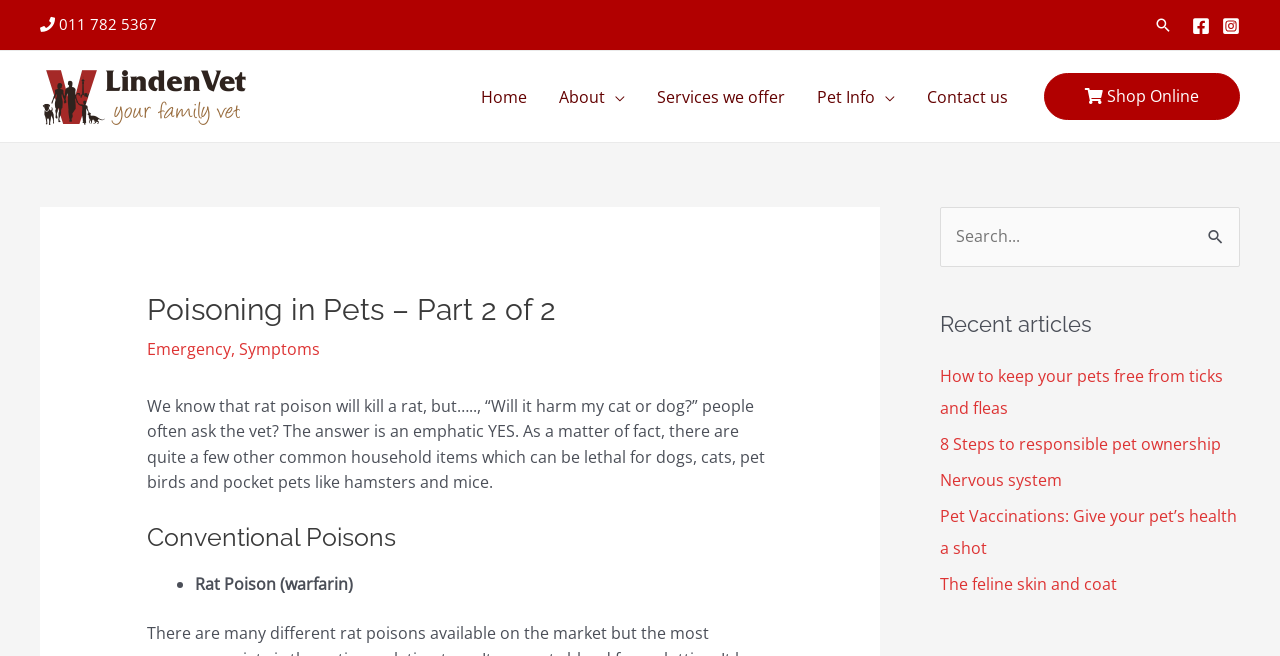Please specify the bounding box coordinates for the clickable region that will help you carry out the instruction: "Visit Facebook page".

[0.931, 0.026, 0.945, 0.053]